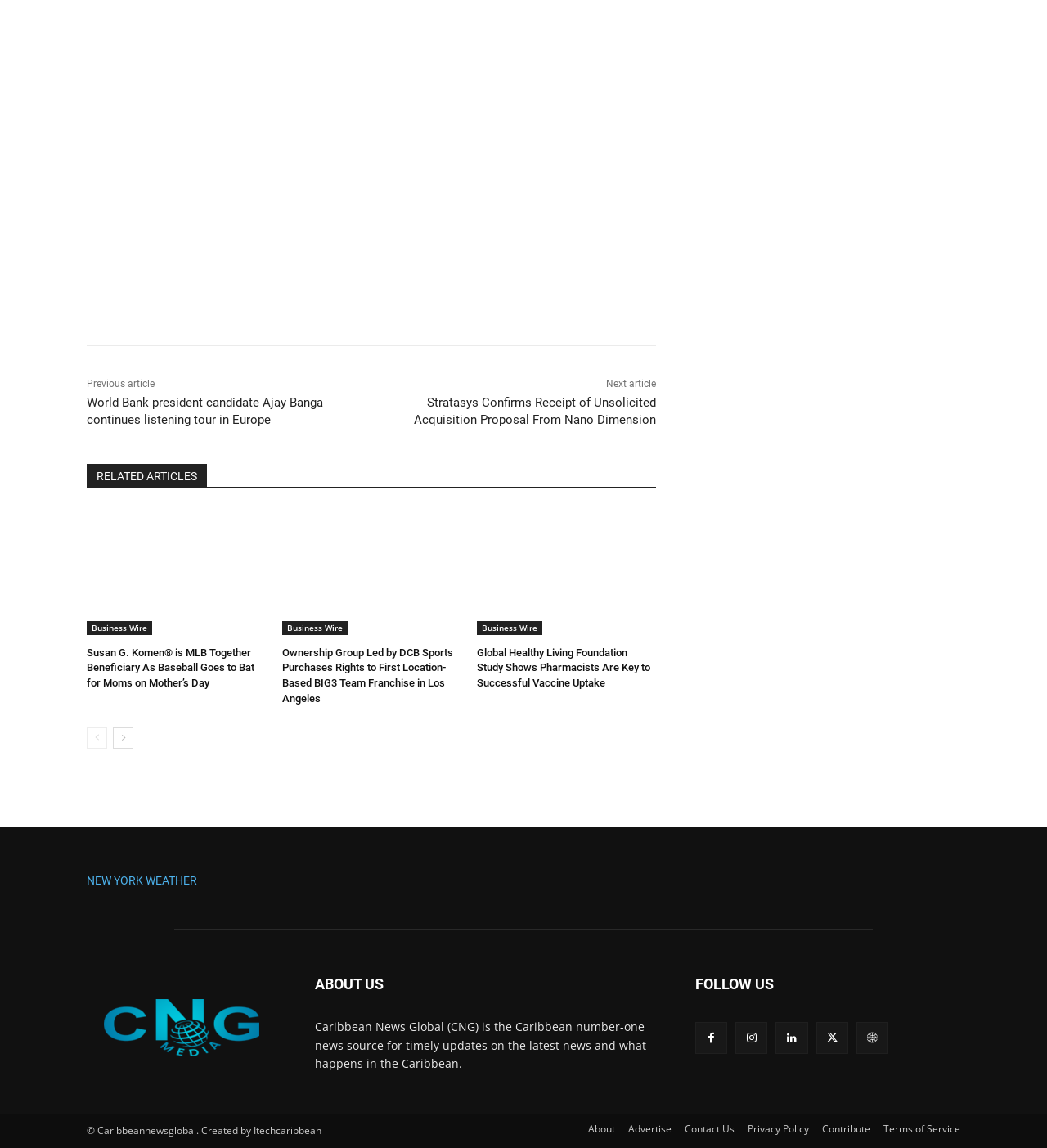Identify the bounding box coordinates for the region to click in order to carry out this instruction: "Share". Provide the coordinates using four float numbers between 0 and 1, formatted as [left, top, right, bottom].

[0.122, 0.26, 0.147, 0.271]